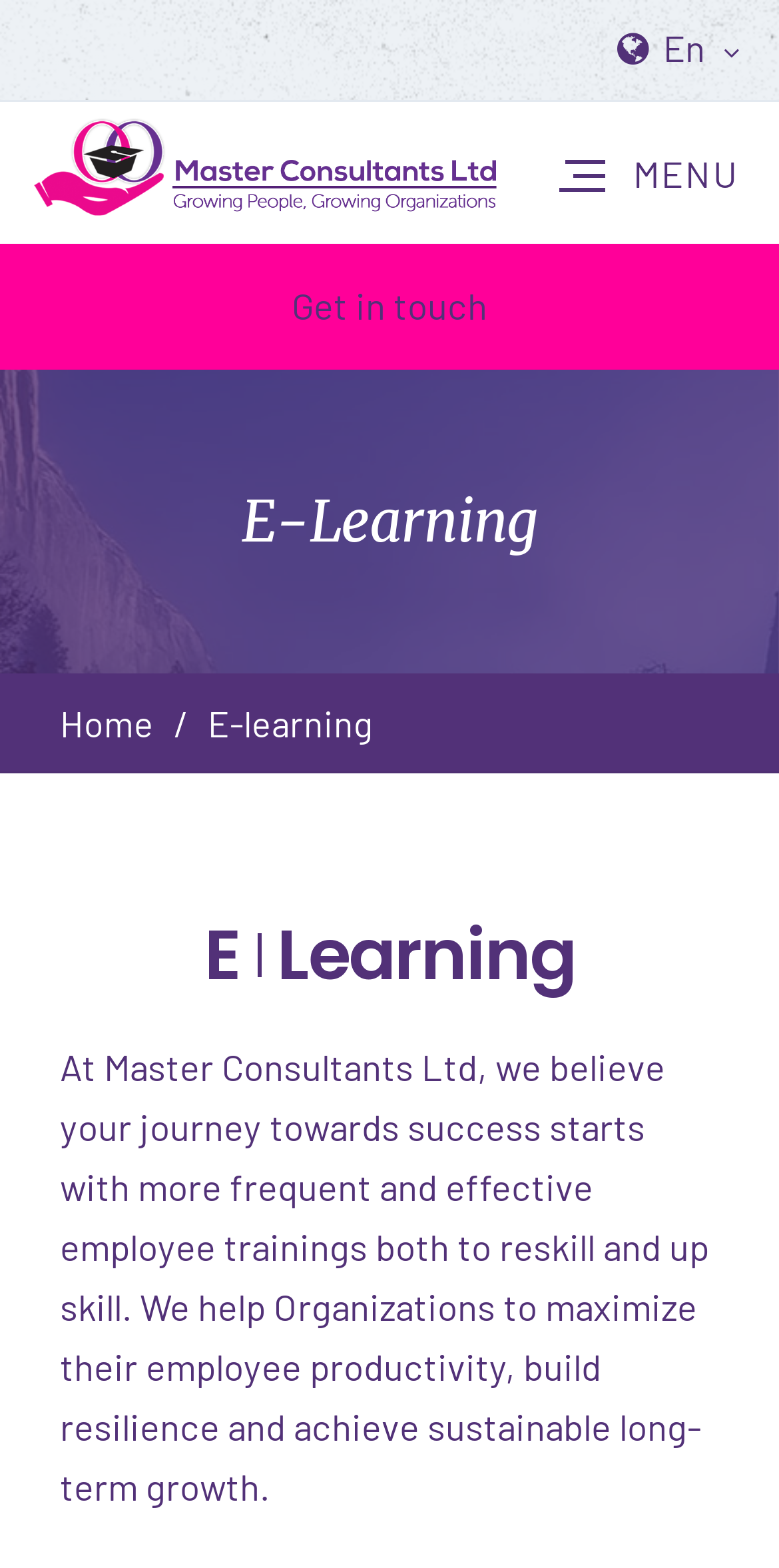Please answer the following question using a single word or phrase: What is the image associated with the 'Buckle' link?

Buckle image